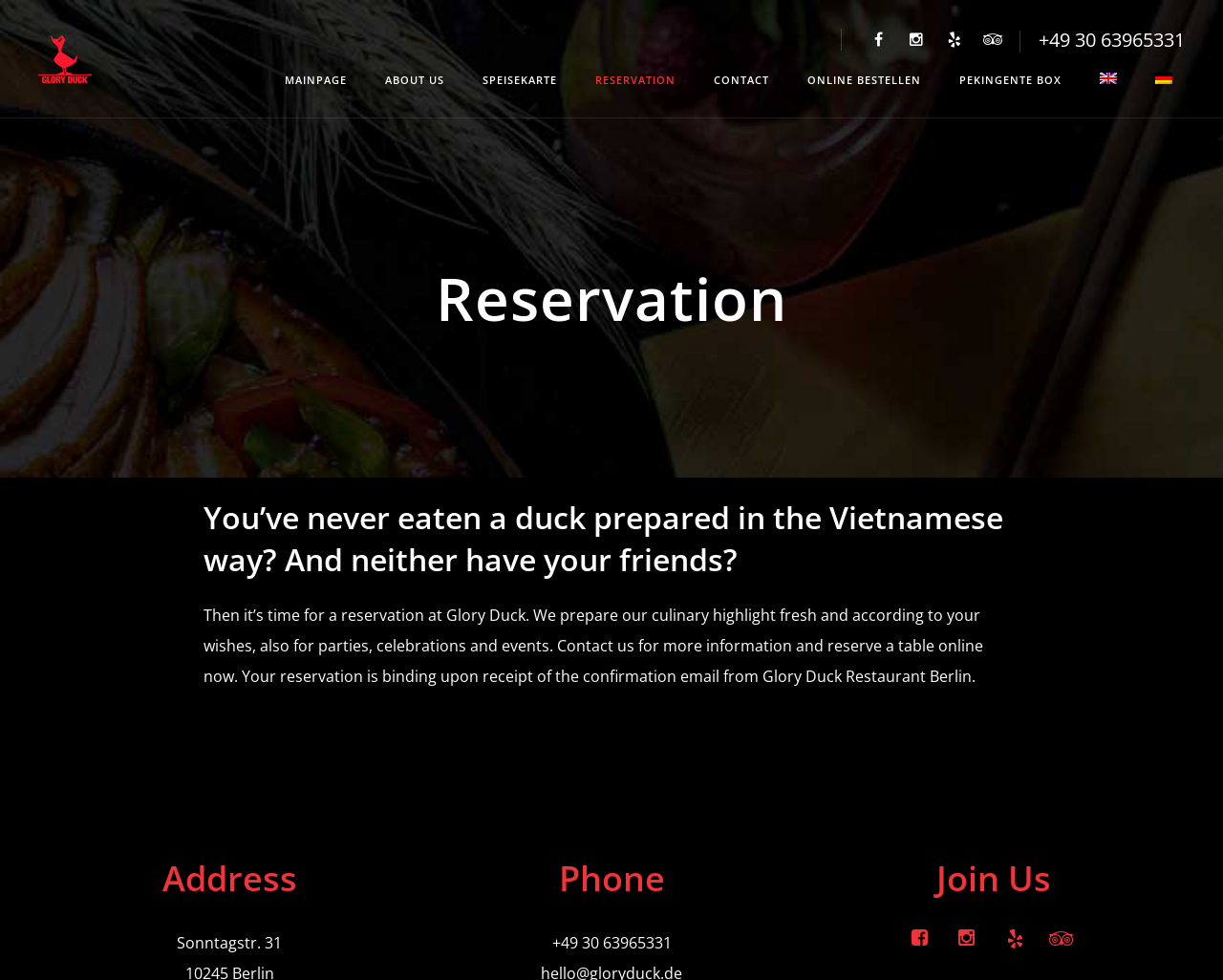What is the purpose of the webpage?
Carefully analyze the image and provide a thorough answer to the question.

I inferred the purpose of the webpage by looking at the title 'Reservation' and the content of the webpage, which suggests that it is for making a reservation at Glory Duck Restaurant.